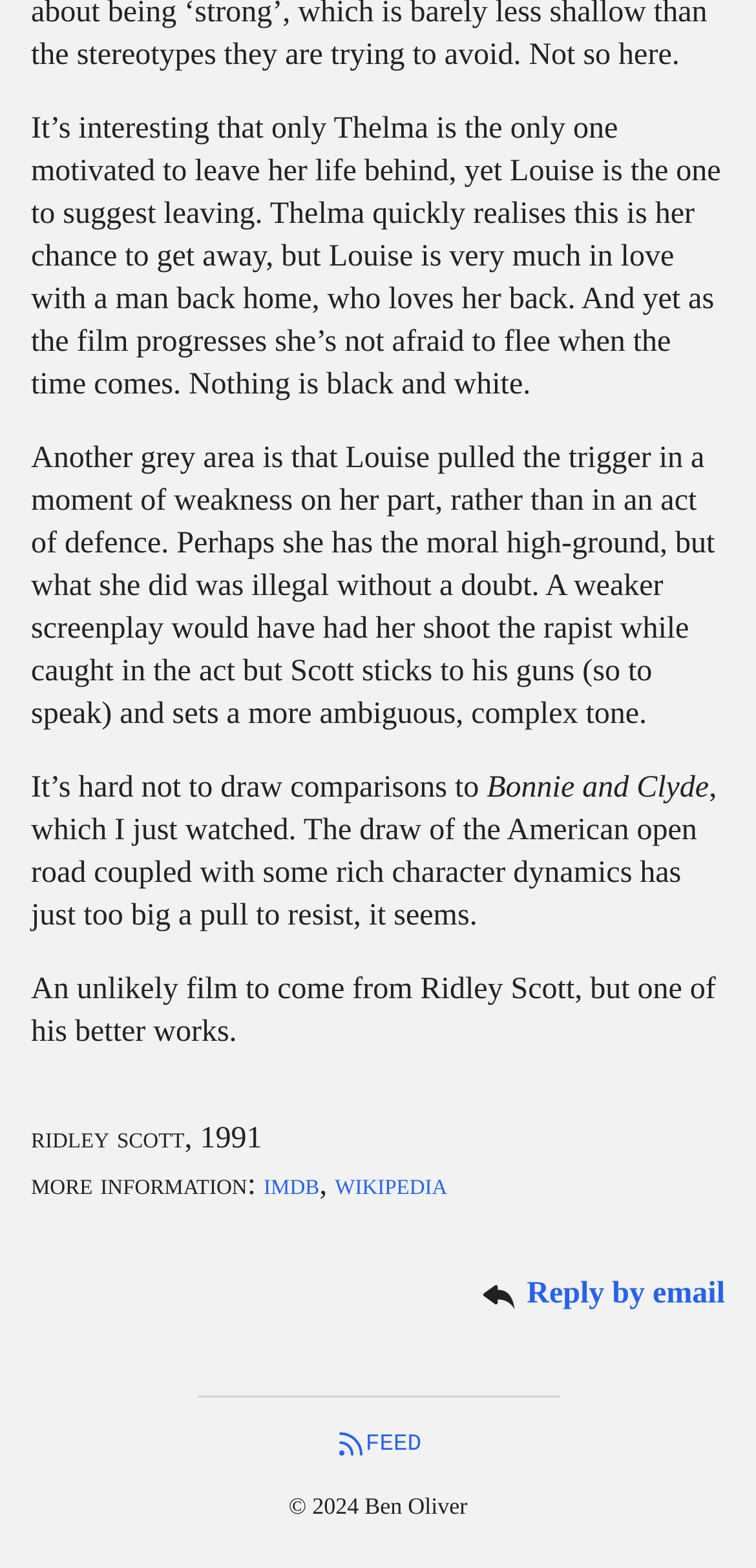Answer the question in a single word or phrase:
What is the copyright year?

2024